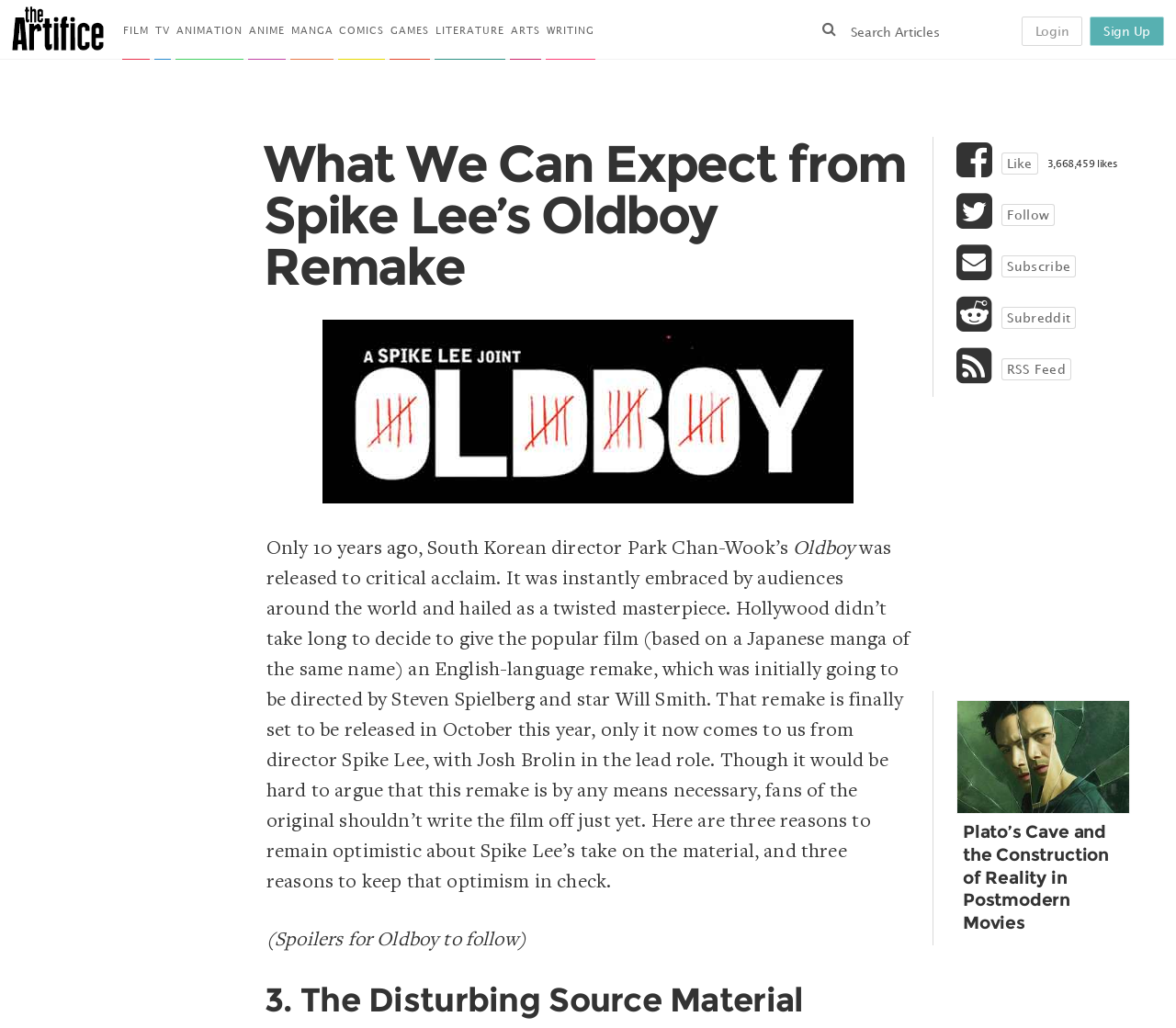Kindly determine the bounding box coordinates for the clickable area to achieve the given instruction: "read about dental bonding".

None